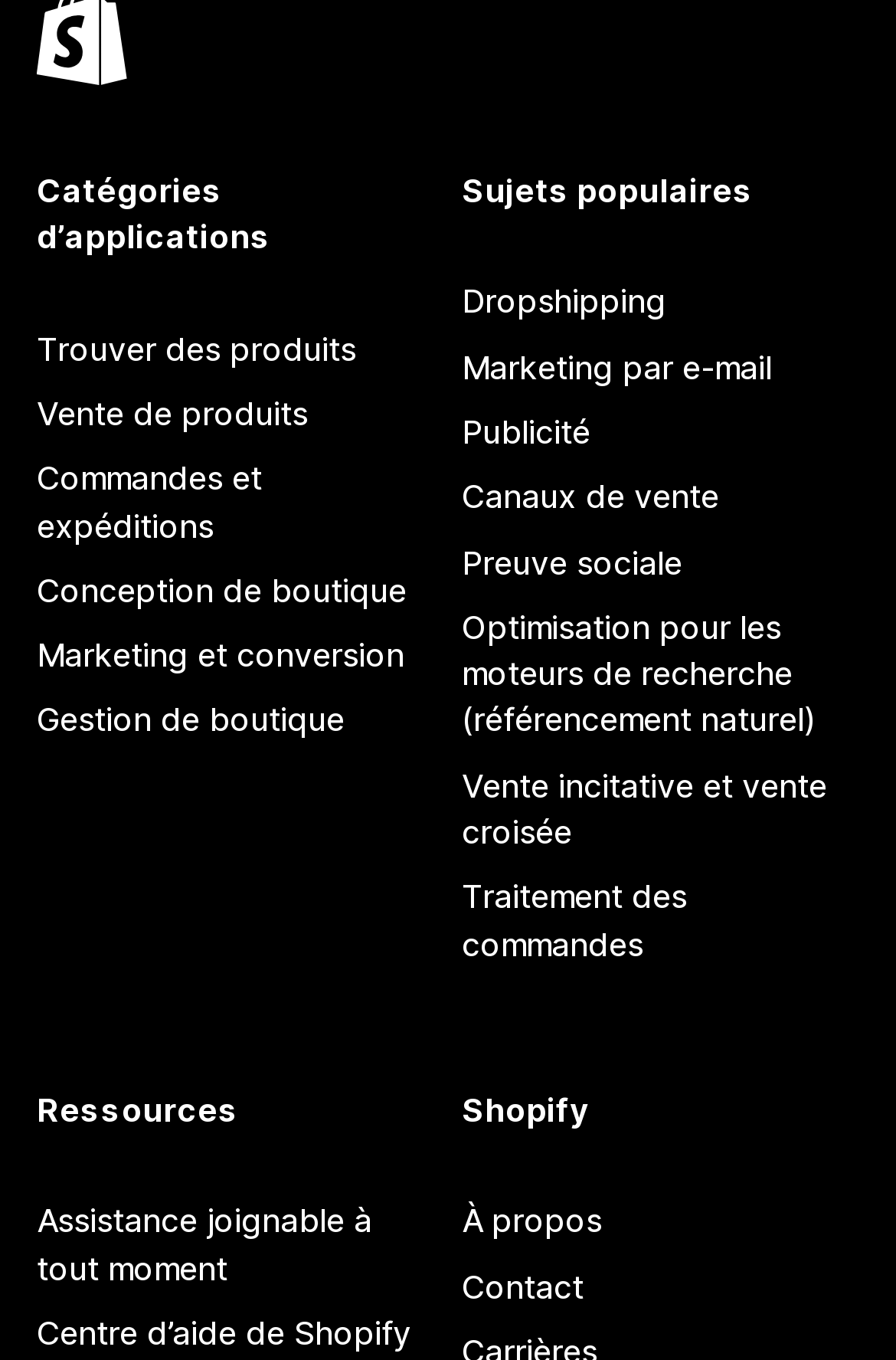Please specify the bounding box coordinates in the format (top-left x, top-left y, bottom-right x, bottom-right y), with values ranging from 0 to 1. Identify the bounding box for the UI component described as follows: Preuve sociale

[0.515, 0.39, 0.959, 0.437]